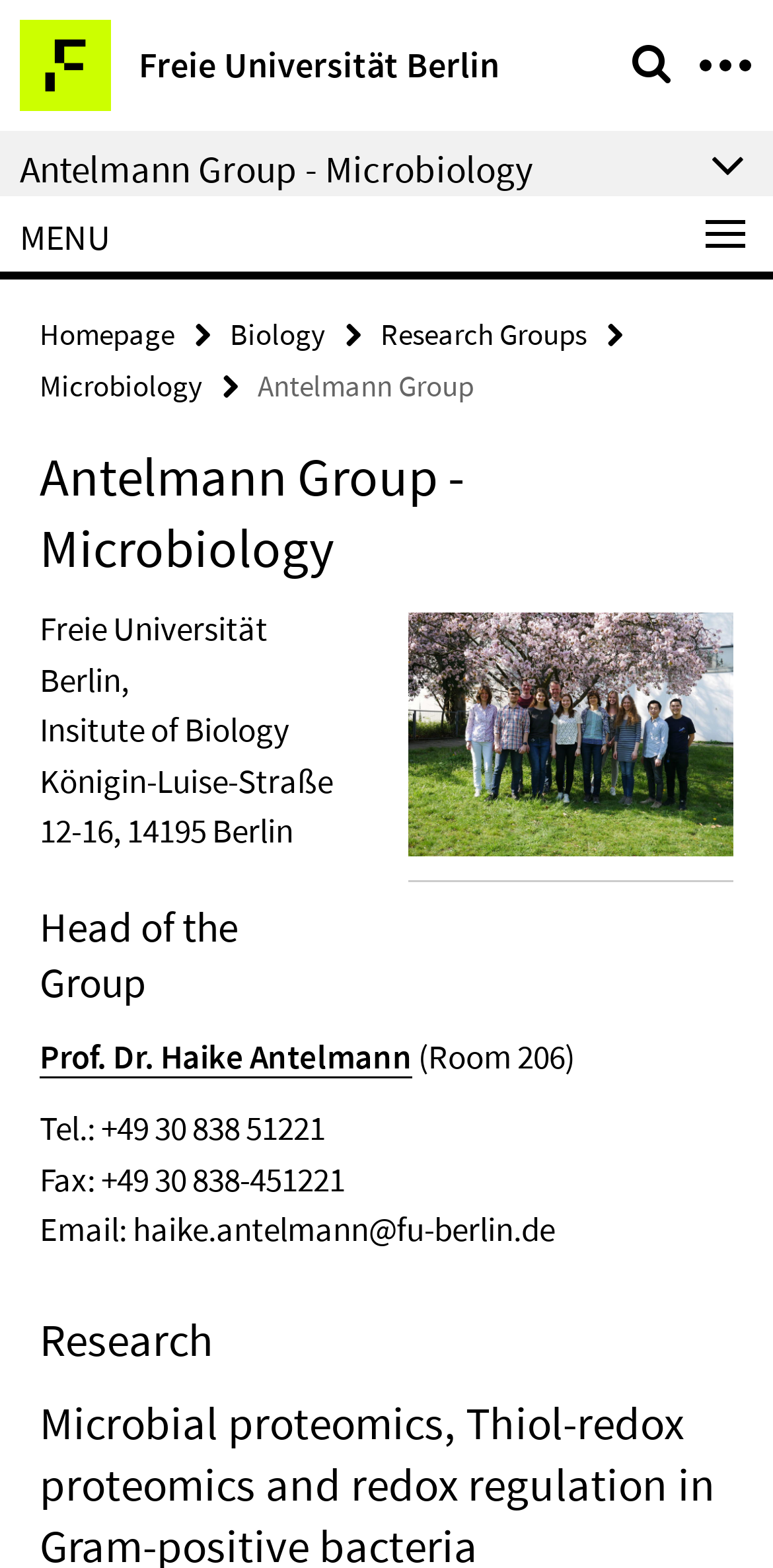Please identify the coordinates of the bounding box that should be clicked to fulfill this instruction: "view Group photo 2019".

[0.527, 0.391, 0.949, 0.547]